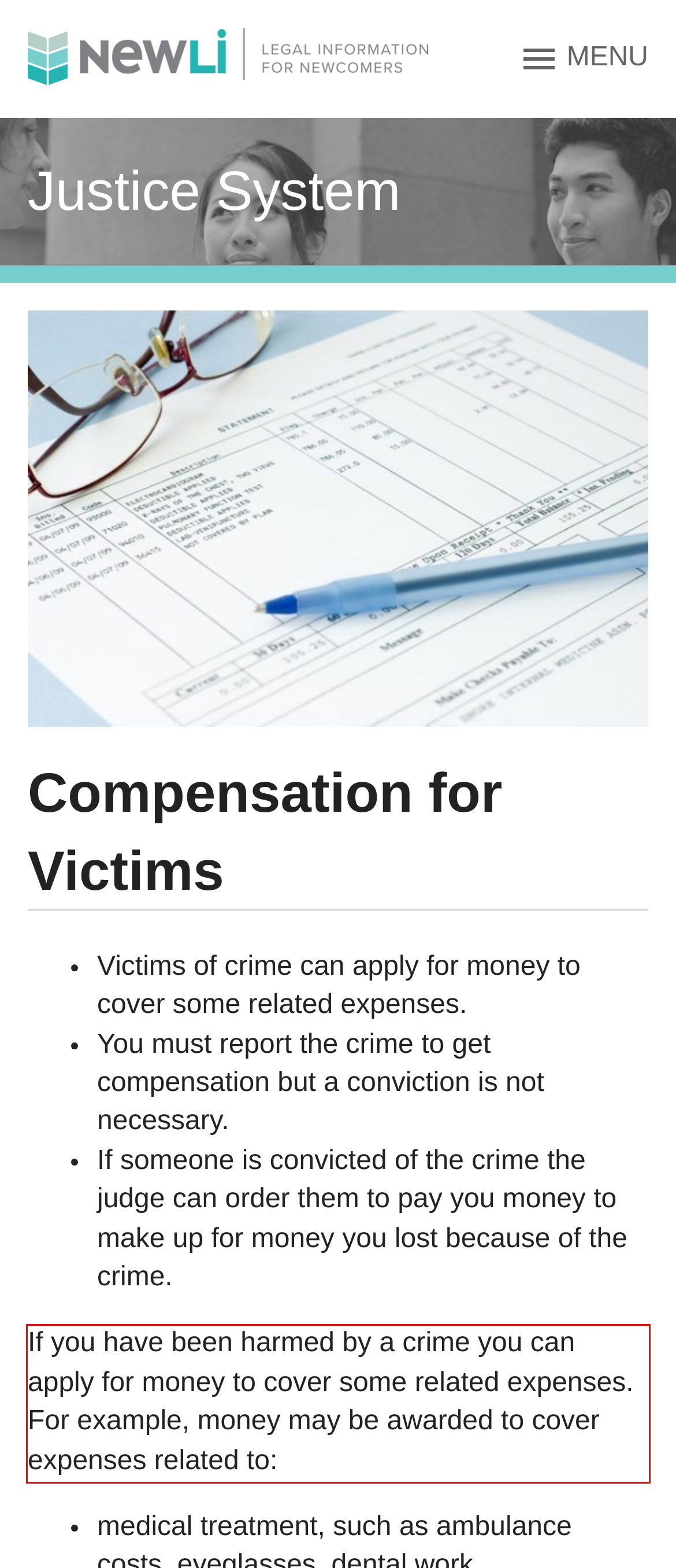You have a screenshot with a red rectangle around a UI element. Recognize and extract the text within this red bounding box using OCR.

If you have been harmed by a crime you can apply for money to cover some related expenses. For example, money may be awarded to cover expenses related to: